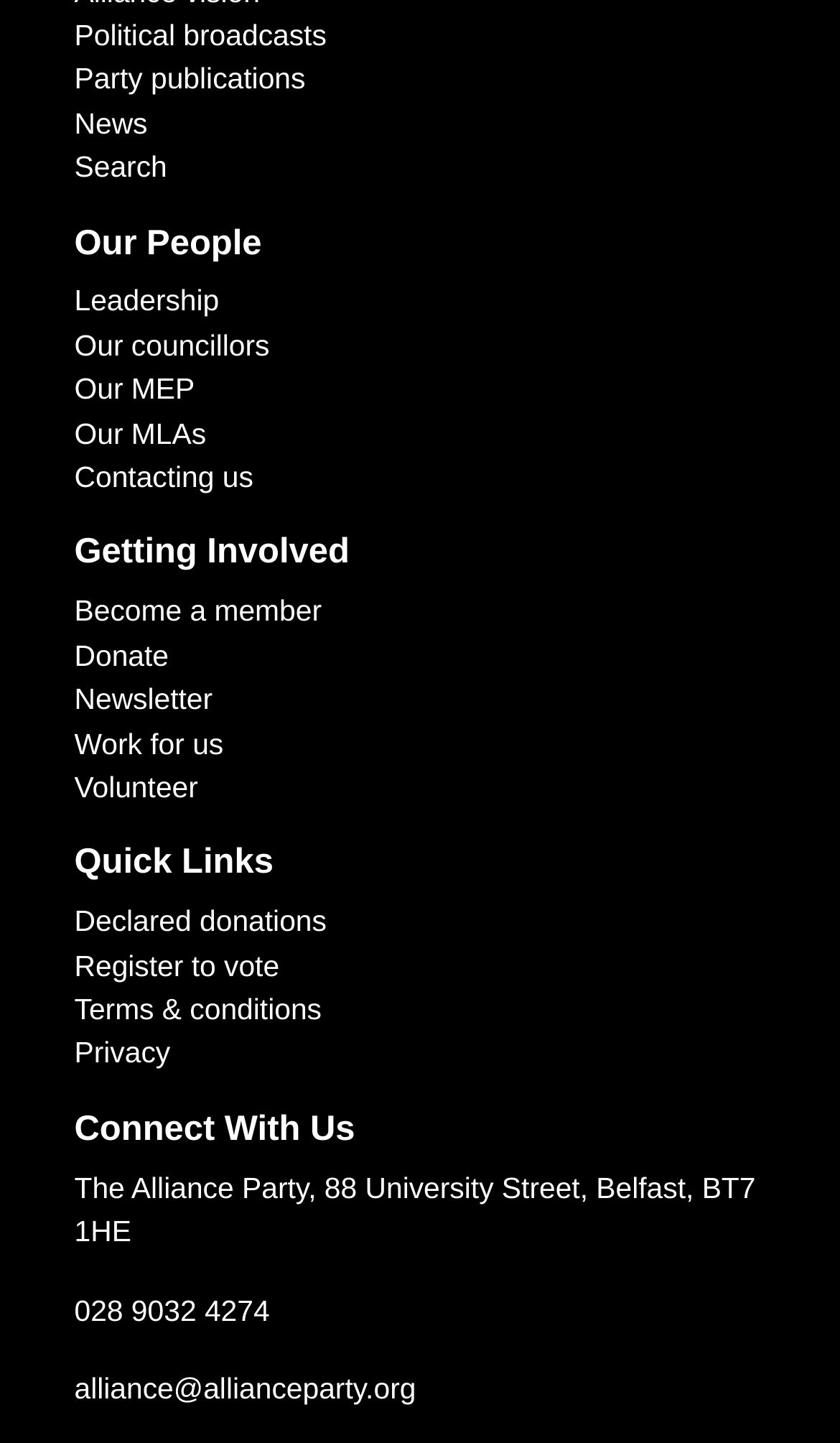Please specify the bounding box coordinates of the clickable section necessary to execute the following command: "Contact the Alliance Party".

[0.088, 0.32, 0.302, 0.342]